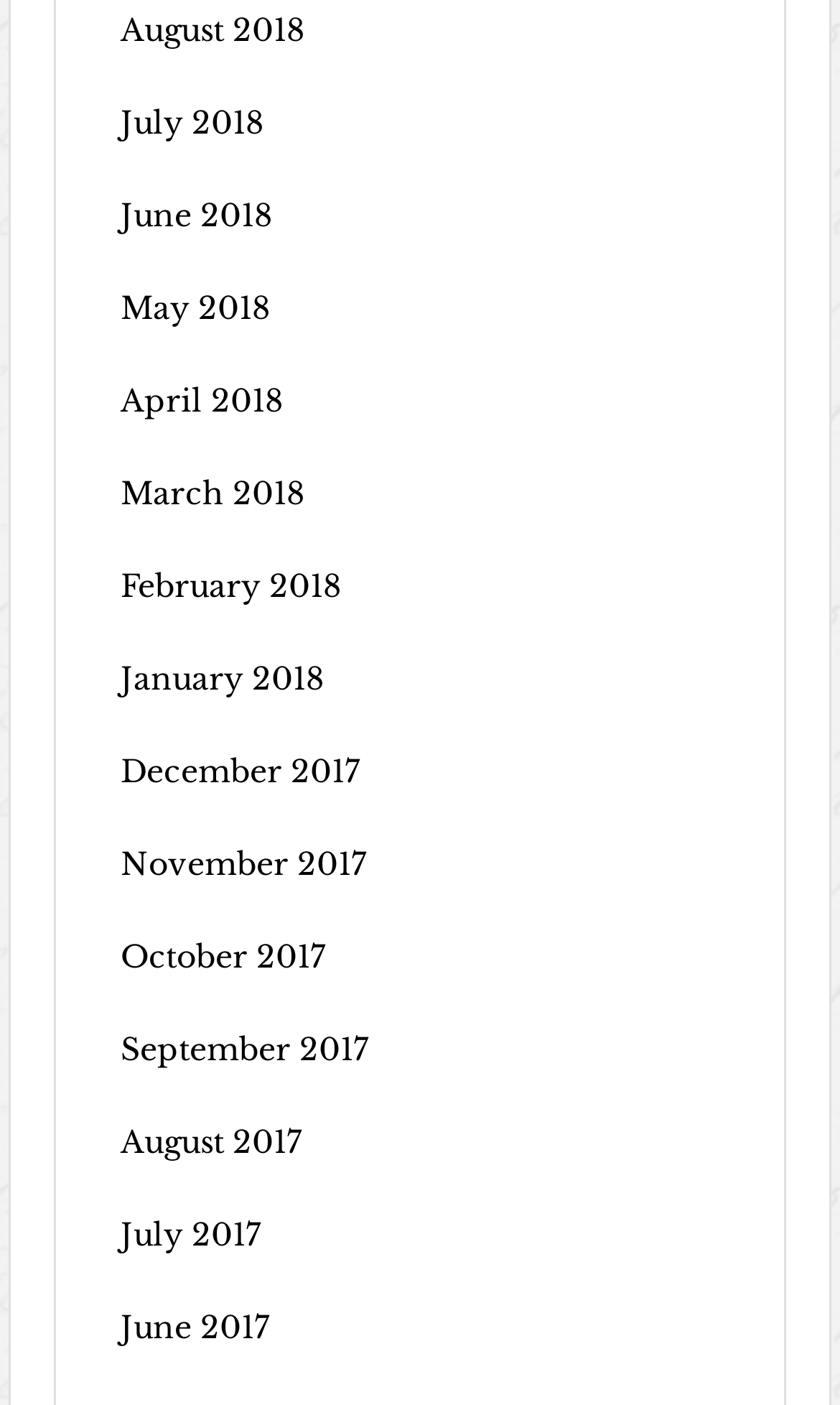Locate the bounding box coordinates of the element I should click to achieve the following instruction: "check September 2017".

[0.143, 0.733, 0.438, 0.761]